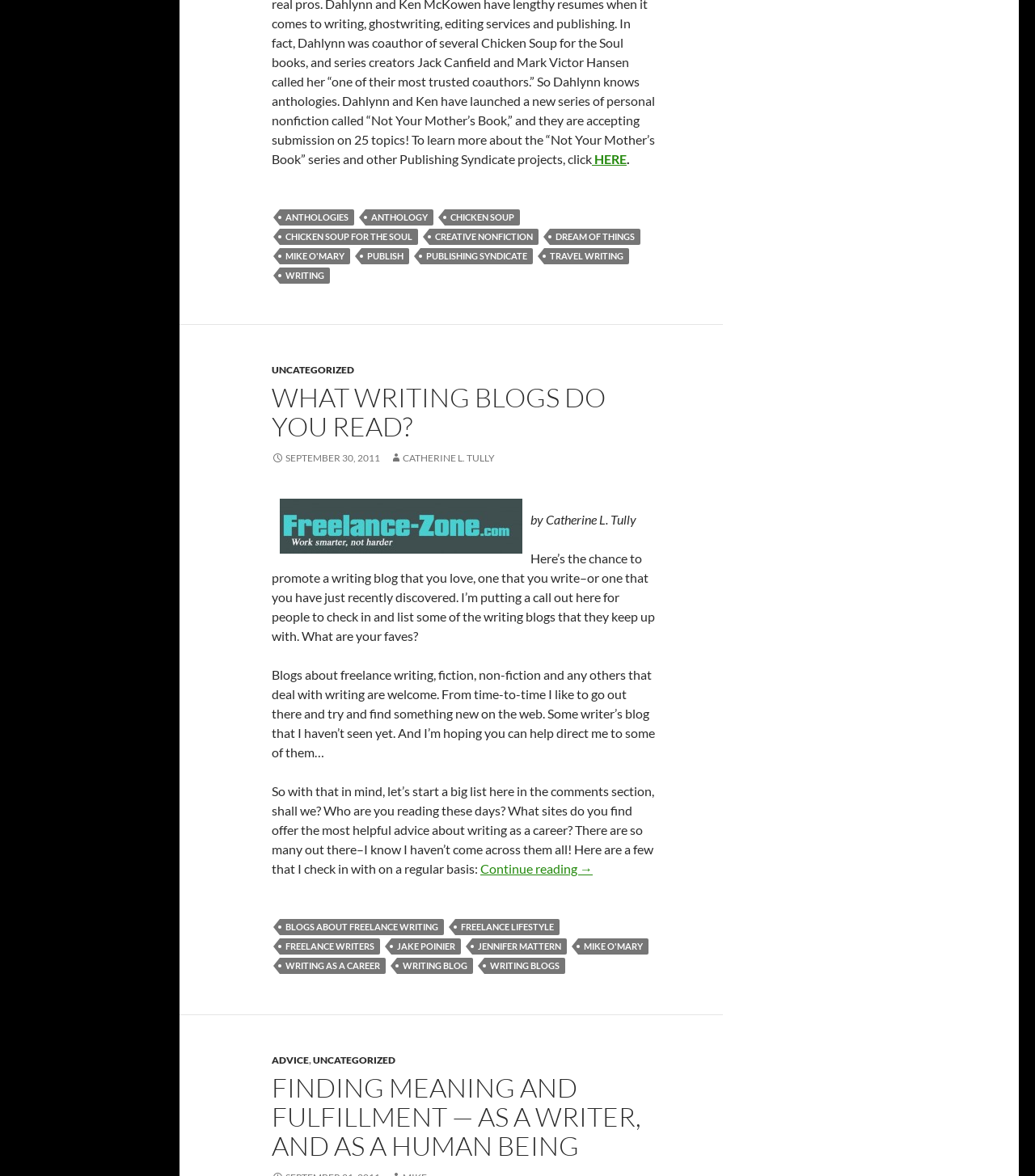Please find the bounding box for the UI element described by: "blogs about freelance writing".

[0.27, 0.781, 0.429, 0.795]